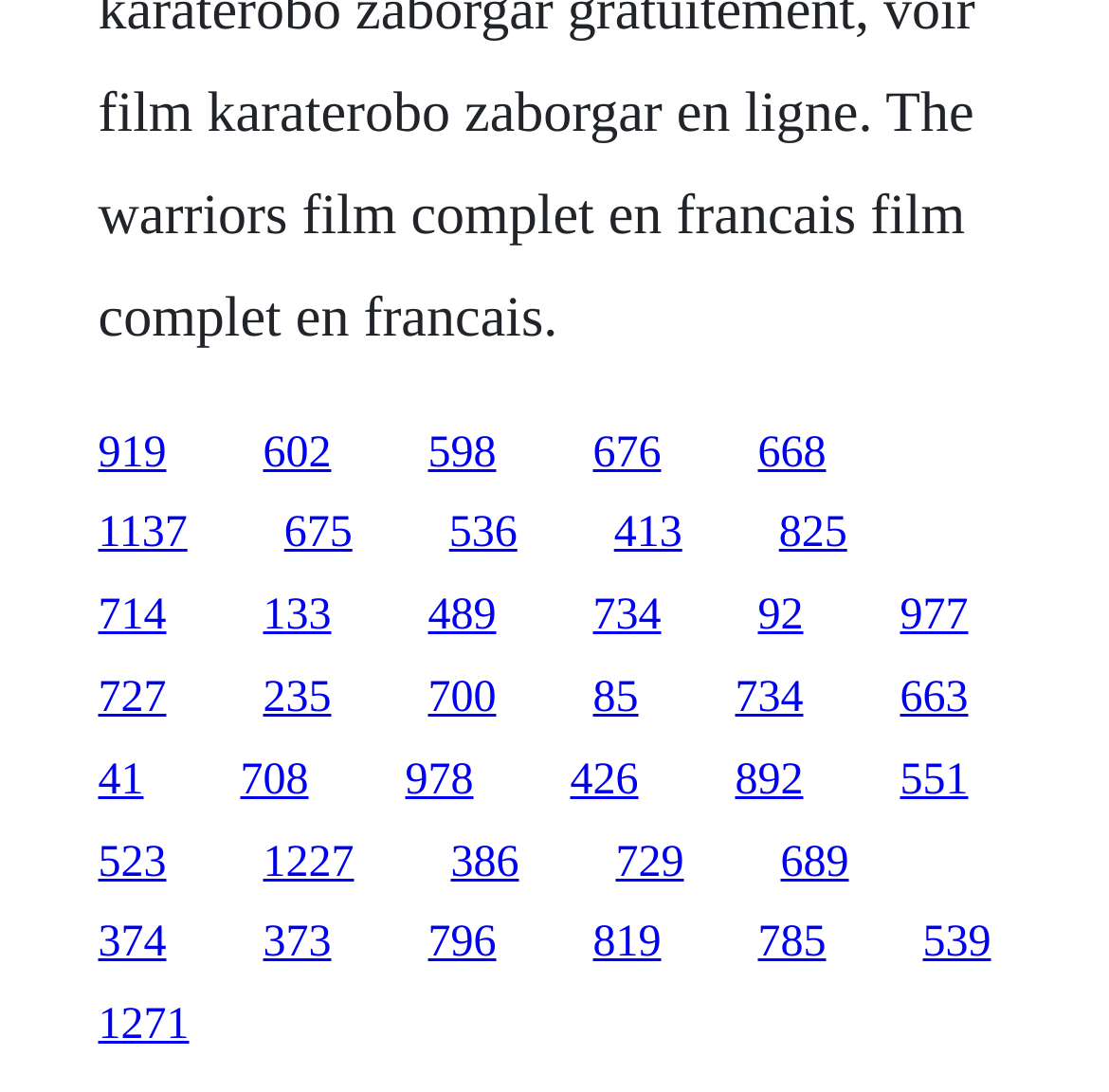What is the horizontal position of the link '977'? Observe the screenshot and provide a one-word or short phrase answer.

Right